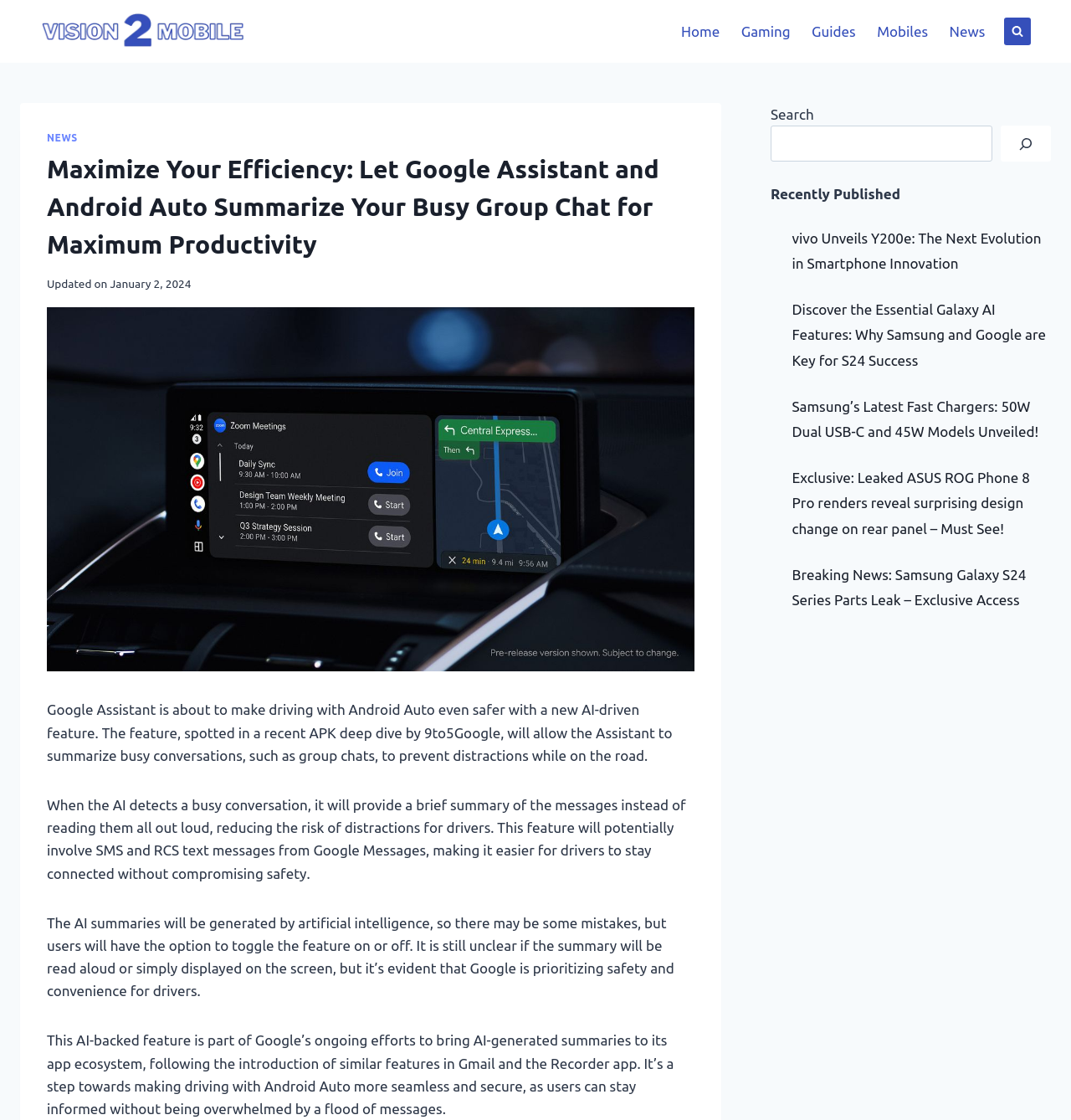Offer a meticulous caption that includes all visible features of the webpage.

The webpage is about technology news and features a logo of "Vision2mobile" at the top left corner. Below the logo, there is a primary navigation menu with links to "Home", "Gaming", "Guides", "Mobiles", and "News". On the top right corner, there is a search form with a button and a search box.

The main content of the webpage is an article about Google Assistant and Android Auto summarizing busy group chats for maximum productivity. The article title is "Maximize Your Efficiency: Let Google Assistant and Android Auto Summarize Your Busy Group Chat for Maximum Productivity" and is displayed prominently at the top of the page. Below the title, there is a brief description of when the article was updated, "Updated on January 2, 2024".

The article itself is divided into four paragraphs, each describing how Google Assistant will summarize busy conversations to prevent distractions while driving. The paragraphs are separated by a small gap and are aligned to the left side of the page.

Below the article, there is a section titled "Recently Published" with five links to other news articles, including "vivo Unveils Y200e: The Next Evolution in Smartphone Innovation", "Discover the Essential Galaxy AI Features: Why Samsung and Google are Key for S24 Success", and others. These links are aligned to the left side of the page and are separated by a small gap.

Overall, the webpage has a clean and organized layout, with a clear hierarchy of elements and a focus on technology news and articles.